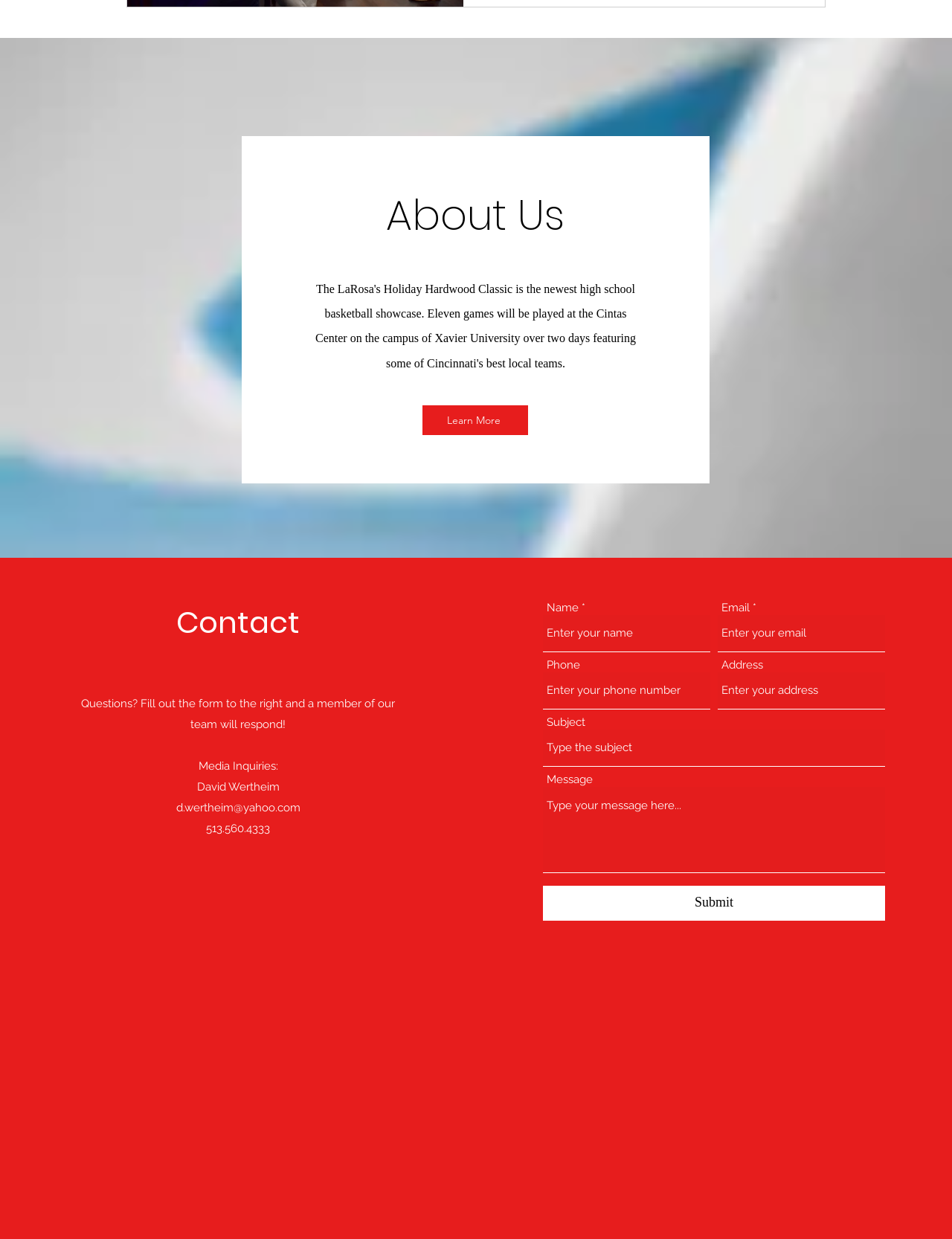Find the bounding box coordinates for the UI element whose description is: "Learn More". The coordinates should be four float numbers between 0 and 1, in the format [left, top, right, bottom].

[0.444, 0.327, 0.555, 0.351]